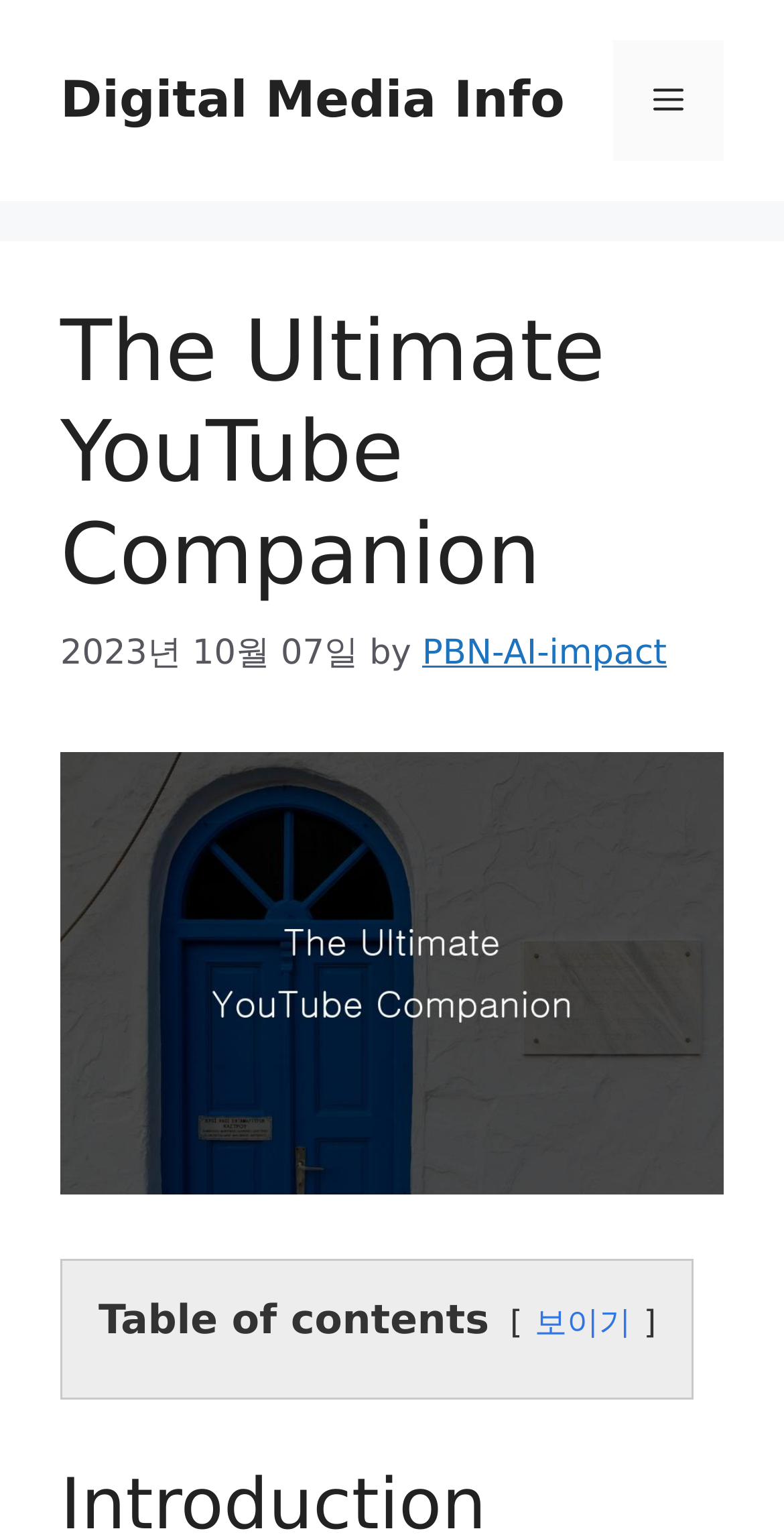Generate the main heading text from the webpage.

The Ultimate YouTube Companion